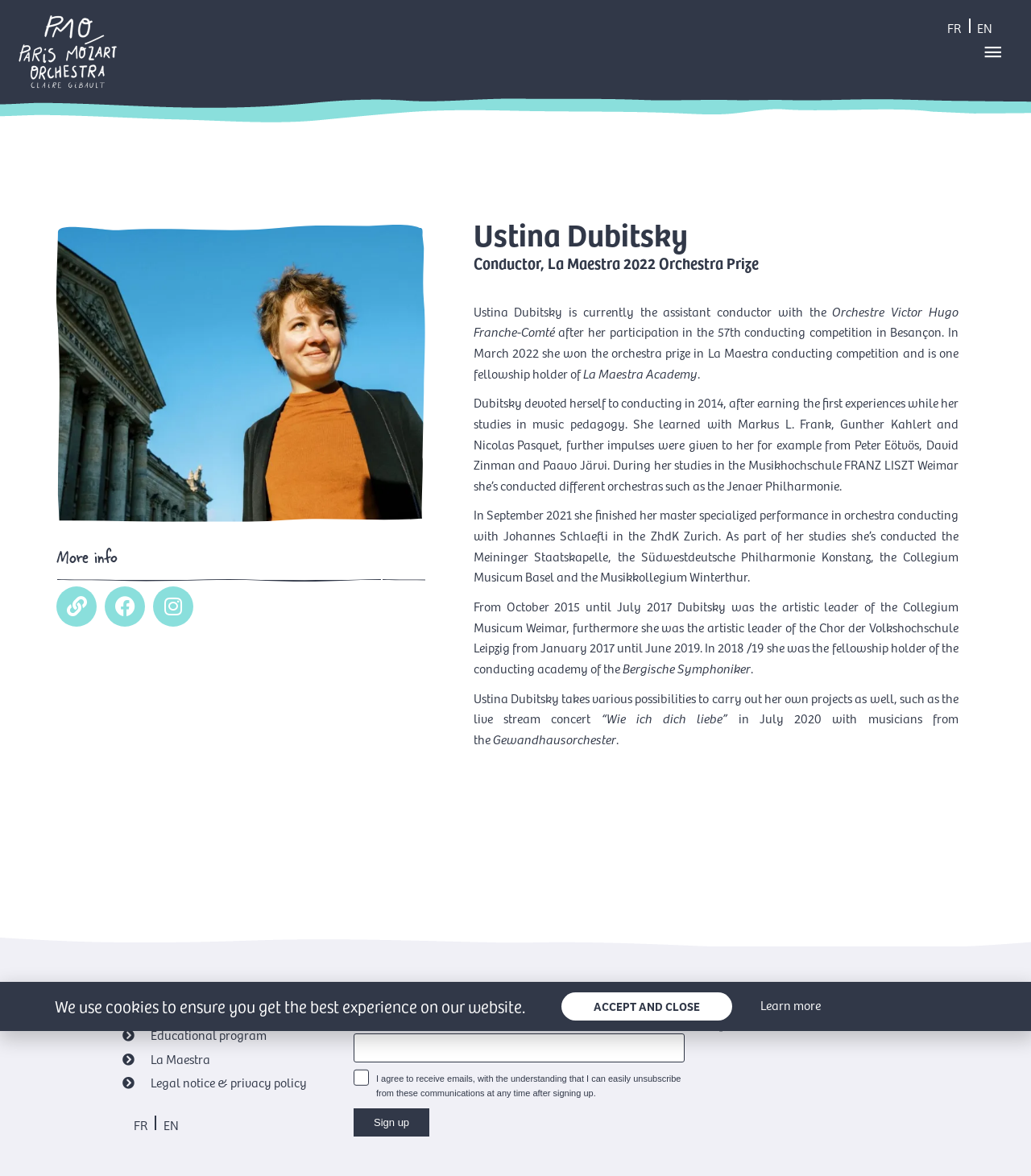Please identify the bounding box coordinates of the element's region that I should click in order to complete the following instruction: "Contact us". The bounding box coordinates consist of four float numbers between 0 and 1, i.e., [left, top, right, bottom].

[0.116, 0.831, 0.201, 0.848]